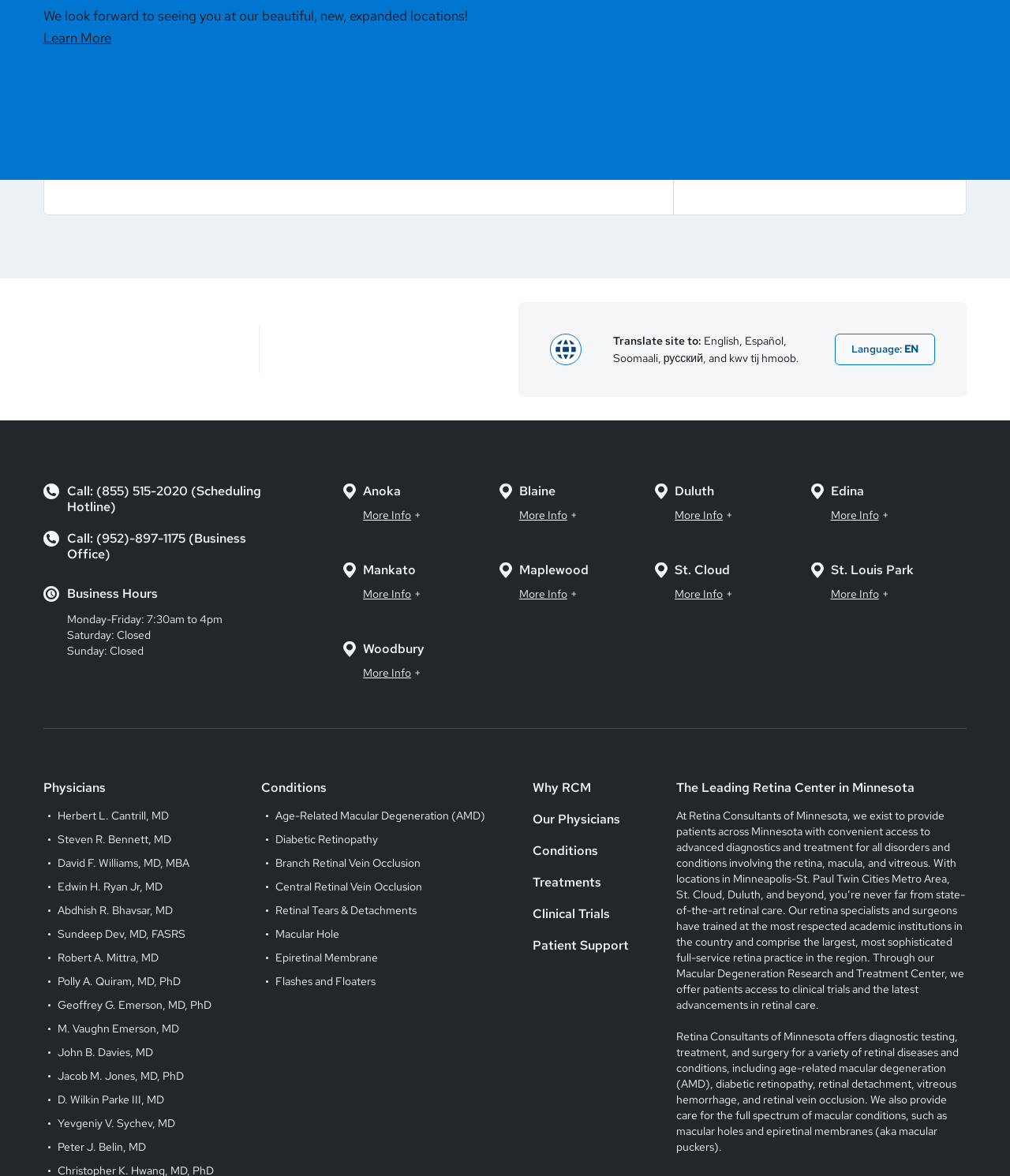What is the condition treated by Retina Consultants of Minnesota?
Relying on the image, give a concise answer in one word or a brief phrase.

Retinal diseases and conditions